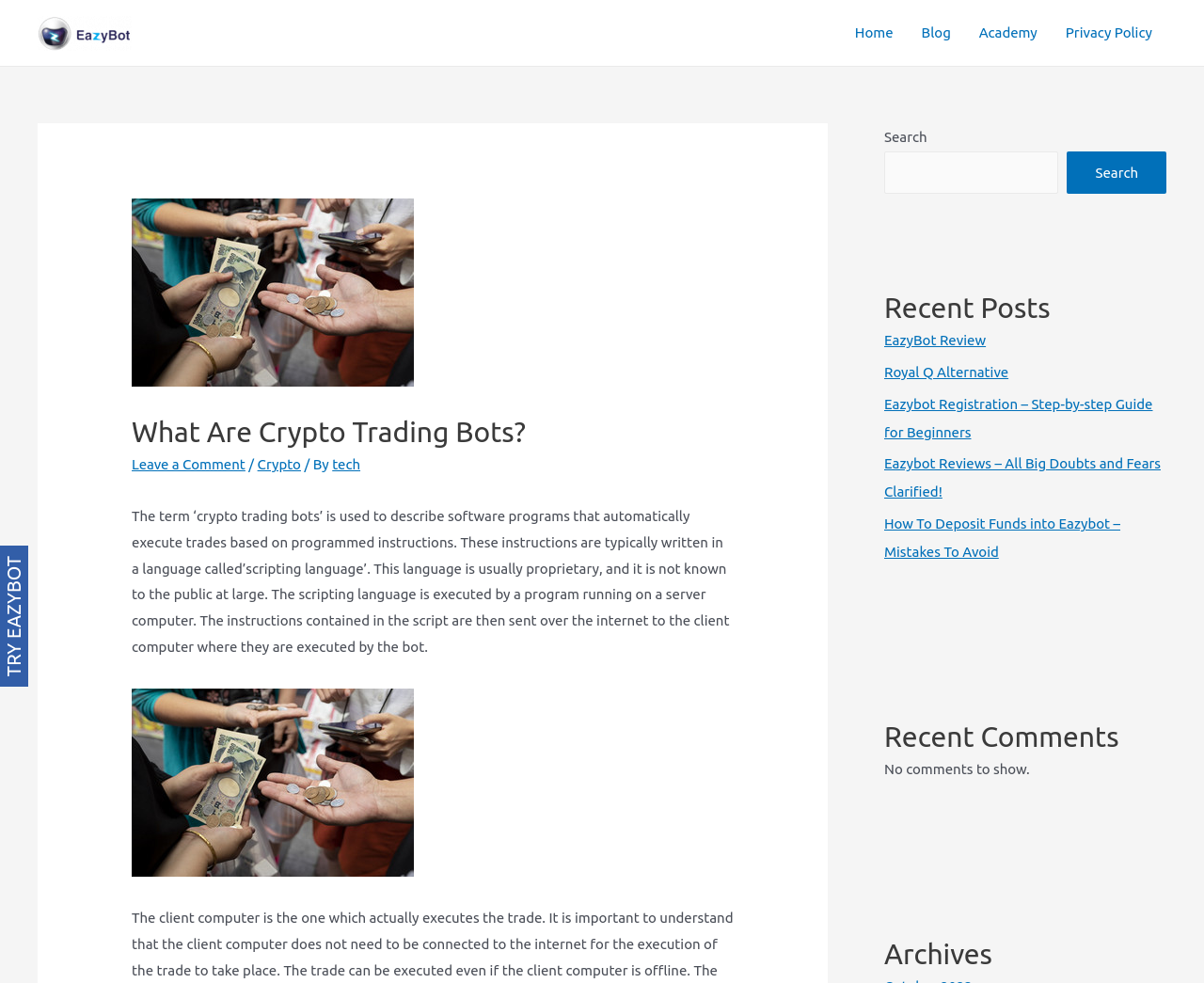Locate the bounding box coordinates of the area you need to click to fulfill this instruction: 'Click on the EazyBot logo'. The coordinates must be in the form of four float numbers ranging from 0 to 1: [left, top, right, bottom].

[0.031, 0.016, 0.109, 0.051]